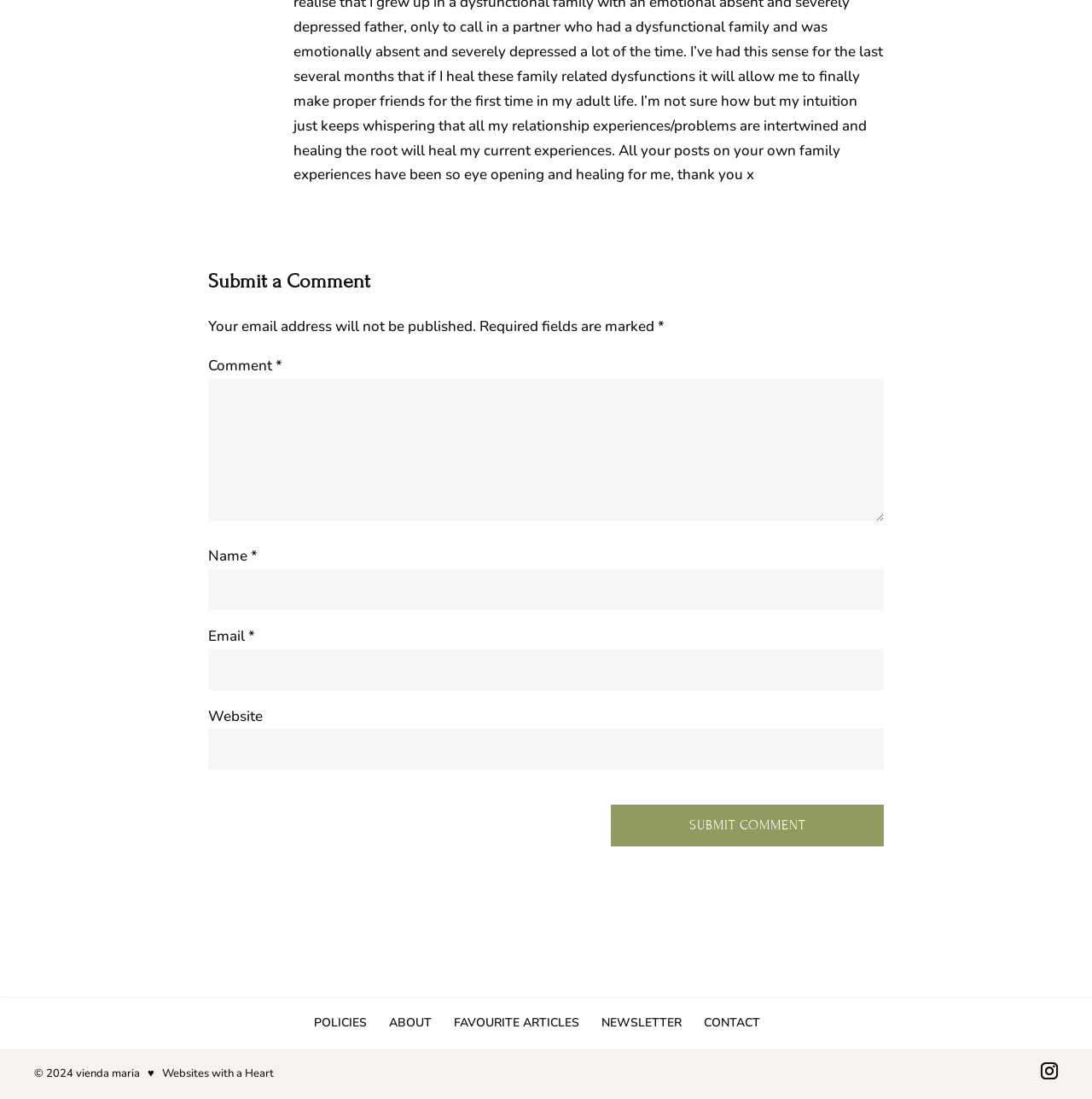Please give a succinct answer to the question in one word or phrase:
What is required to submit a comment?

Name and email